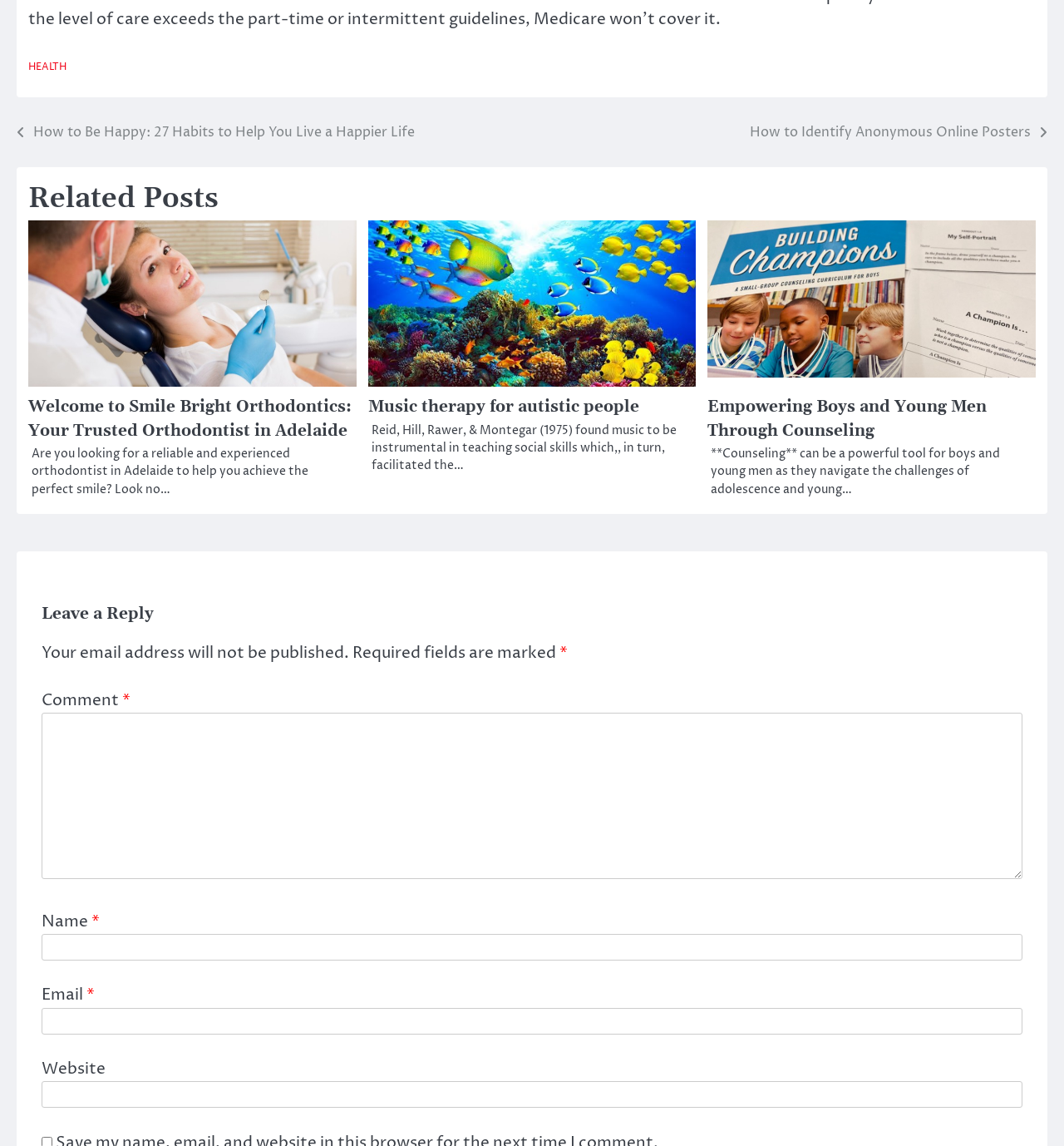Please predict the bounding box coordinates of the element's region where a click is necessary to complete the following instruction: "Read the article 'Welcome to Smile Bright Orthodontics: Your Trusted Orthodontist in Adelaide'". The coordinates should be represented by four float numbers between 0 and 1, i.e., [left, top, right, bottom].

[0.027, 0.345, 0.335, 0.386]